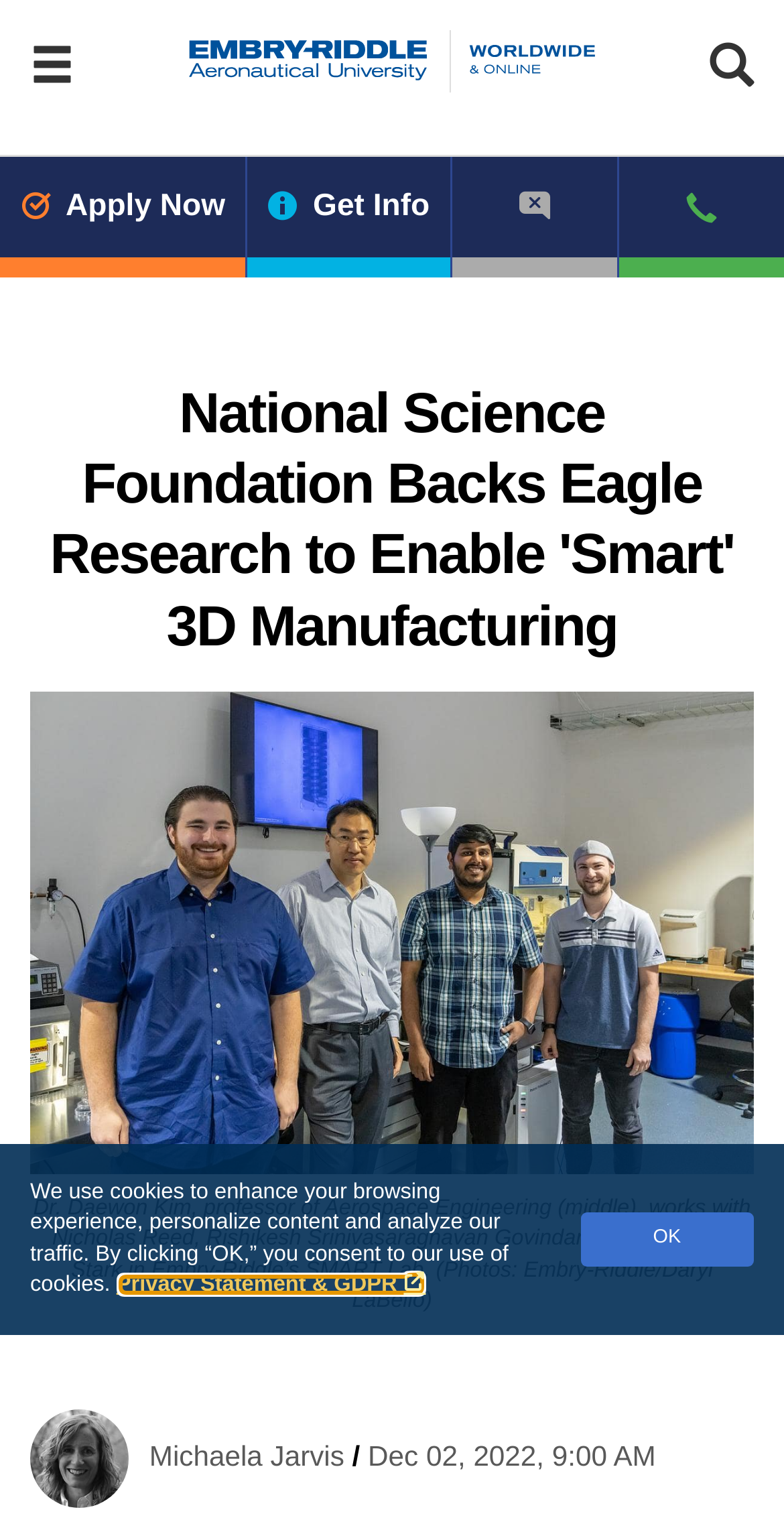Describe all the visual and textual components of the webpage comprehensively.

The webpage is about an article from Embry-Riddle Aeronautical University's Newsroom, titled "National Science Foundation Backs Eagle Research to Enable 'Smart' 3D Manufacturing". 

At the top left, there is a link to the main menu. Next to it, there is a link to "Embry-Riddle Aeronautical University | Worldwide & Online" accompanied by an image of the university's logo. On the top right, there is a search link. 

Below the top section, there are four links: "Apply Now", "Get Info", "Chat is Offline", and a phone number. The phone number is accompanied by a smaller text with the same phone number.

The main content of the article starts with a heading that repeats the title of the article. Below the heading, there is a large image of Dr. Daewon Kim and his team in the SMART Lab. The image is accompanied by a caption that describes the people in the image.

Below the image, there is a section with a heading that contains the name "Michaela Jarvis" and an image of Michaela Jarvis. Next to it, there is a heading with the date "Dec 02, 2022, 9:00 AM".

At the bottom of the page, there is a dialog box for cookie and privacy consent request. The dialog box contains two paragraphs of text explaining the use of cookies and a link to the "Privacy Statement & GDPR". There is also an "OK" button to consent to the use of cookies.